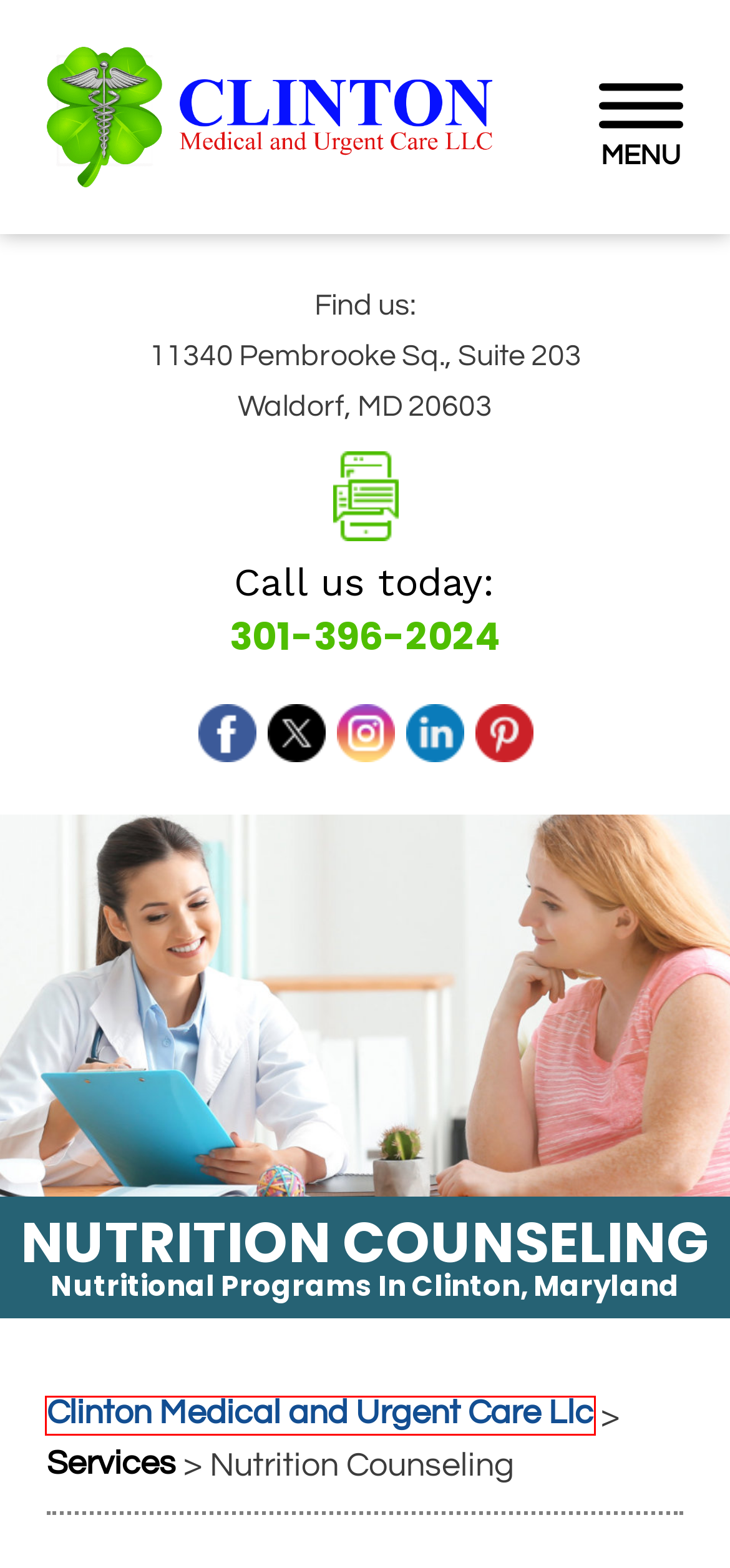Given a screenshot of a webpage with a red bounding box highlighting a UI element, choose the description that best corresponds to the new webpage after clicking the element within the red bounding box. Here are your options:
A. Health Services | Privacy Statement
B. Urgent Care Center | Clinton, Maryland
C. Healthcare | Our Team | Clinton Medical and Urgent Care Llc
D. Healthcare | Blog | Clinton Medical and Urgent Care Llc
E. Healthcare | Online Check In | Maryland
F. Medical Services | Healthcare | Waldorf, Maryland
G. Healthcare | Services | Clinton Medical and Urgent Care Llc
H. Healthcare | Resources | Clinton Medical and Urgent Care Llc

F